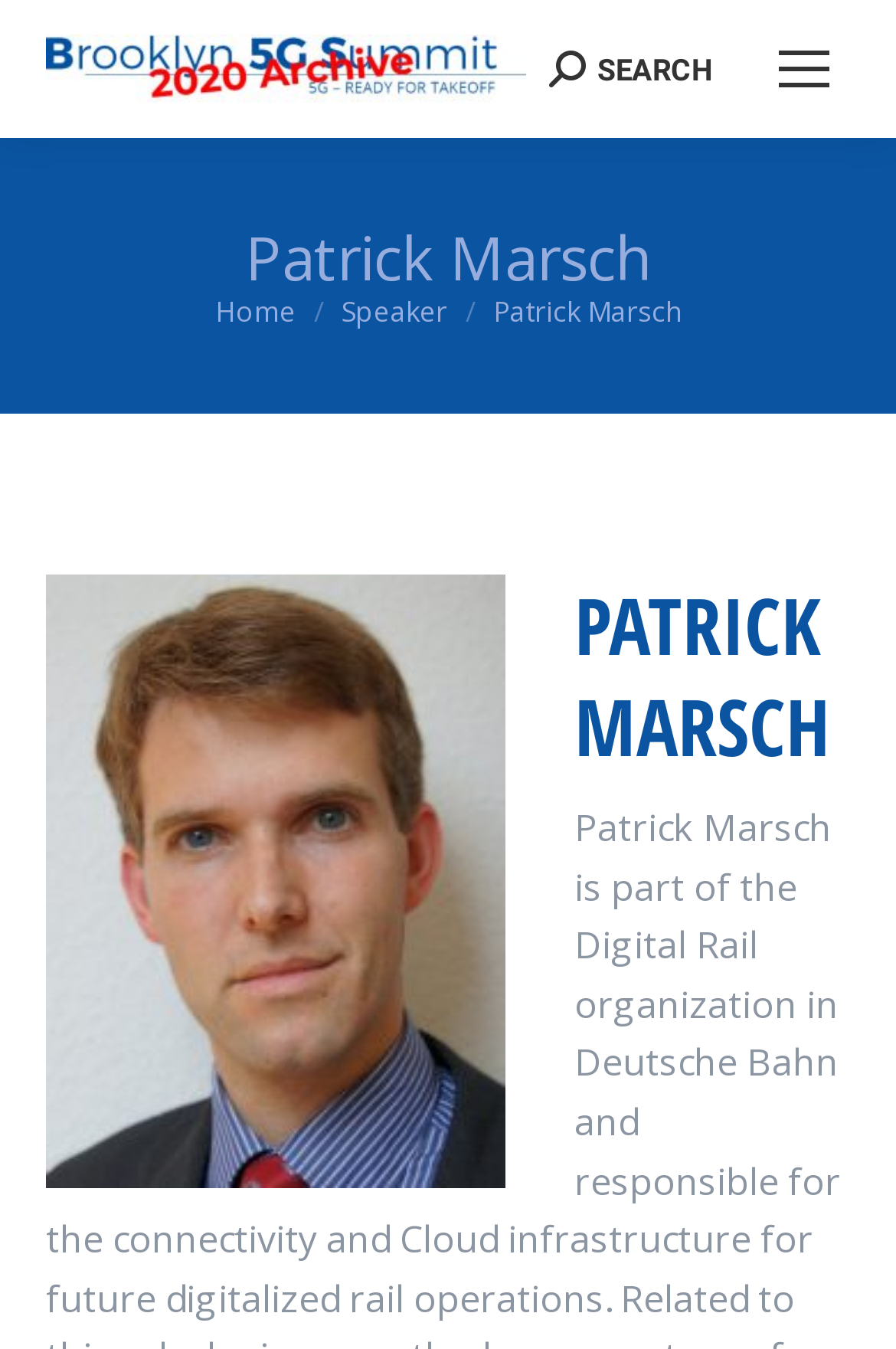Please provide the bounding box coordinate of the region that matches the element description: Common Cause. Coordinates should be in the format (top-left x, top-left y, bottom-right x, bottom-right y) and all values should be between 0 and 1.

None